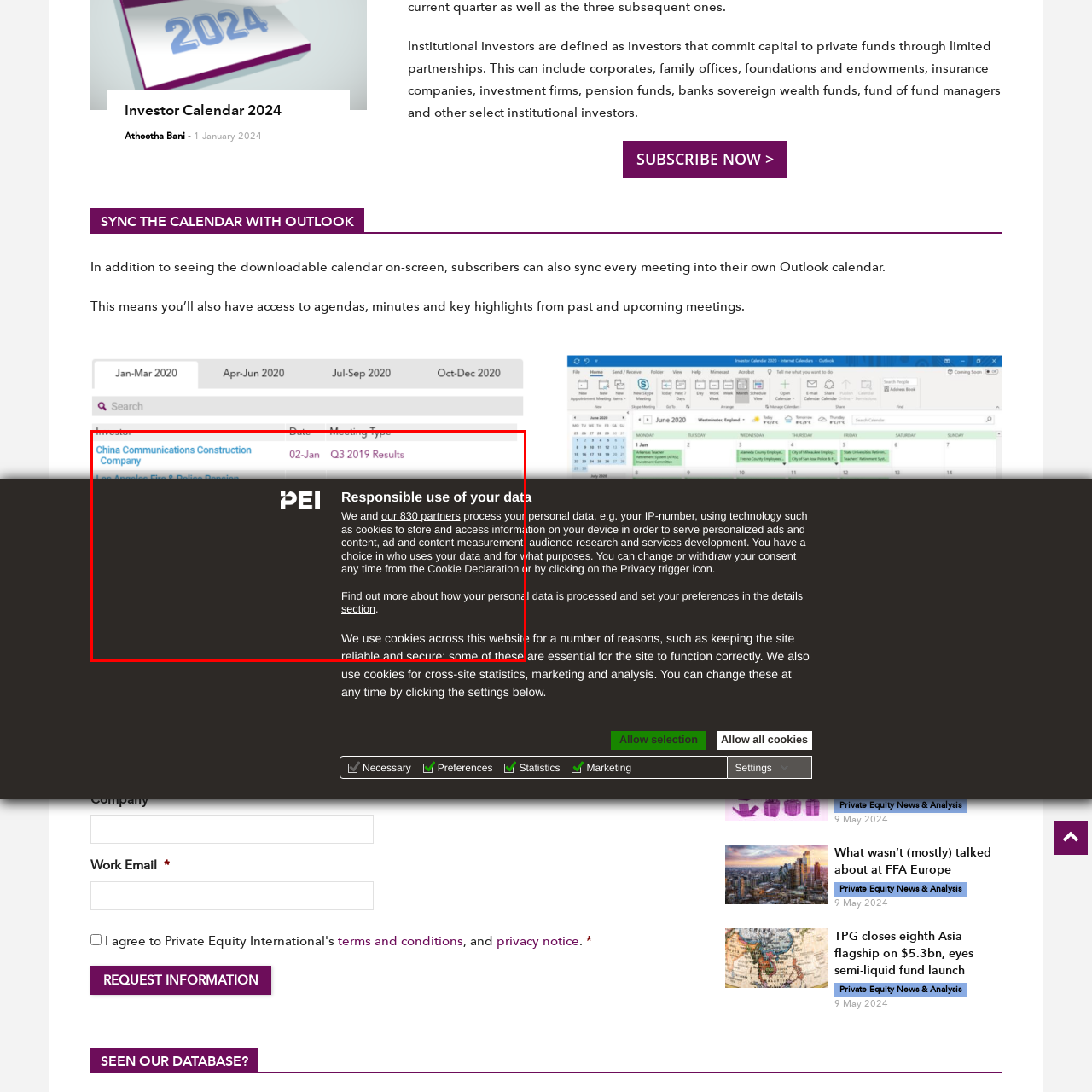Please provide a comprehensive description of the image that is enclosed within the red boundary.

The image displays a segment from the Private Equity International (PEI) website, prominently featuring the PEI logo in white against a dark background. This logo is accompanied by a heading that emphasizes the responsible use of user data, outlining PEI's commitment to data processing in partnership with over 830 collaborators. The text informs visitors about data usage practices involving cookies for personalization and service development. It invites users to find out more about their data preferences and usage through a dedicated "details section." Overall, the image encapsulates PEI's professional and transparent approach toward data management, ensuring users are informed about their choices.